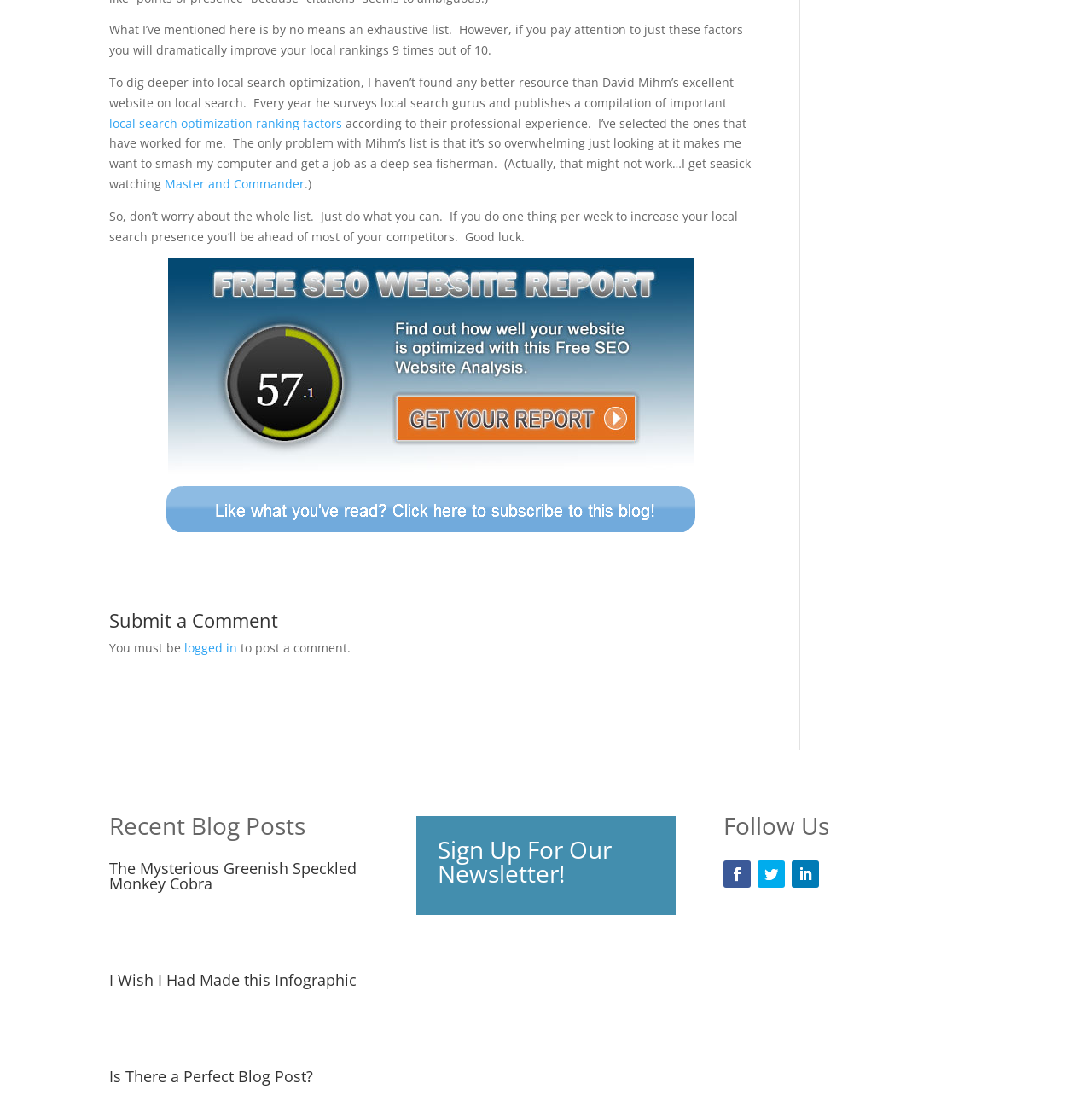Answer the question in a single word or phrase:
What is the topic of the article?

Local search optimization